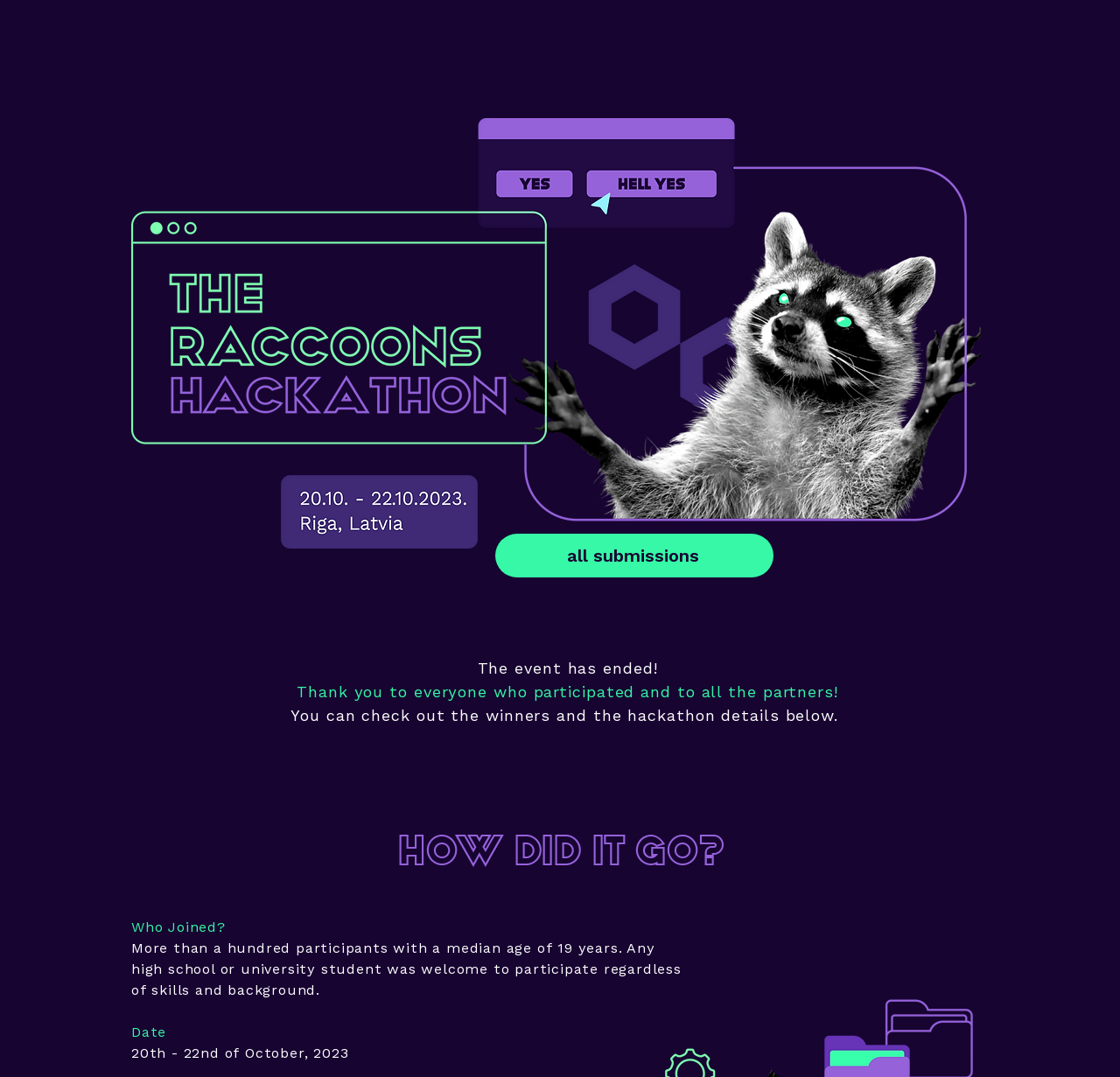Please answer the following question using a single word or phrase: 
What is the age of the participants?

19 years